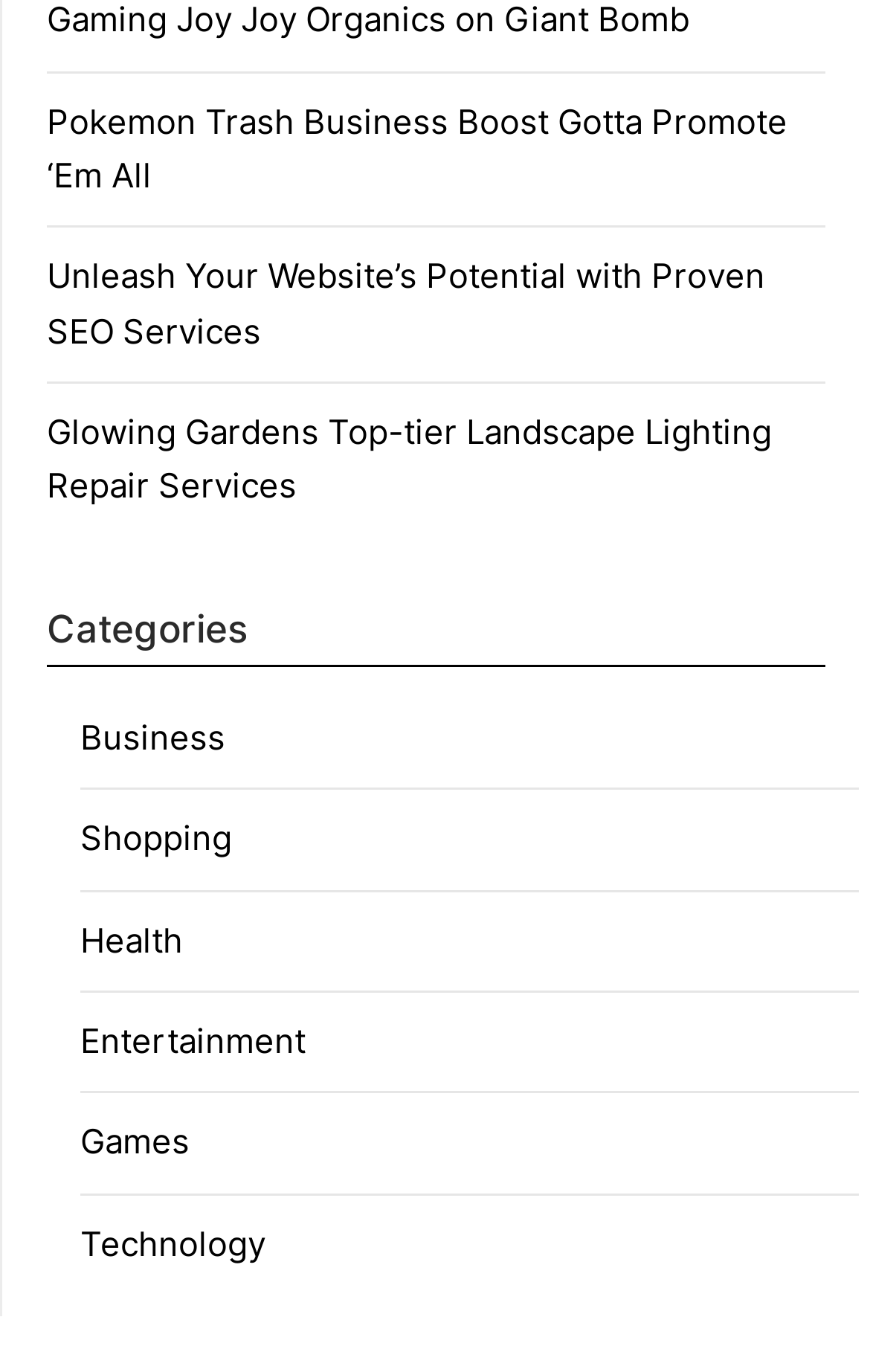Answer the question below in one word or phrase:
What is the last link under the 'Categories' heading?

Technology